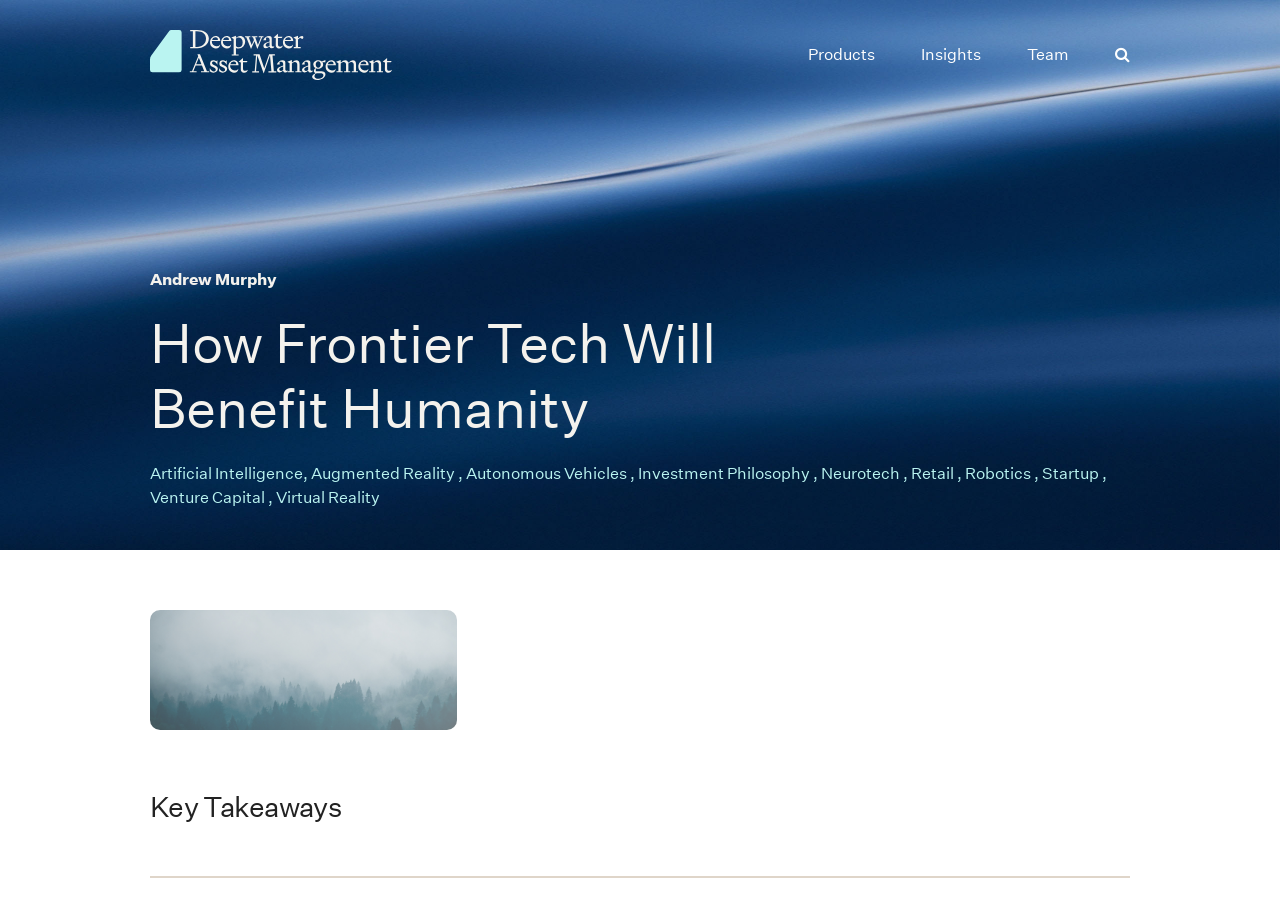Please determine the bounding box coordinates of the section I need to click to accomplish this instruction: "Visit the 'Deepwater' homepage".

[0.117, 0.049, 0.306, 0.07]